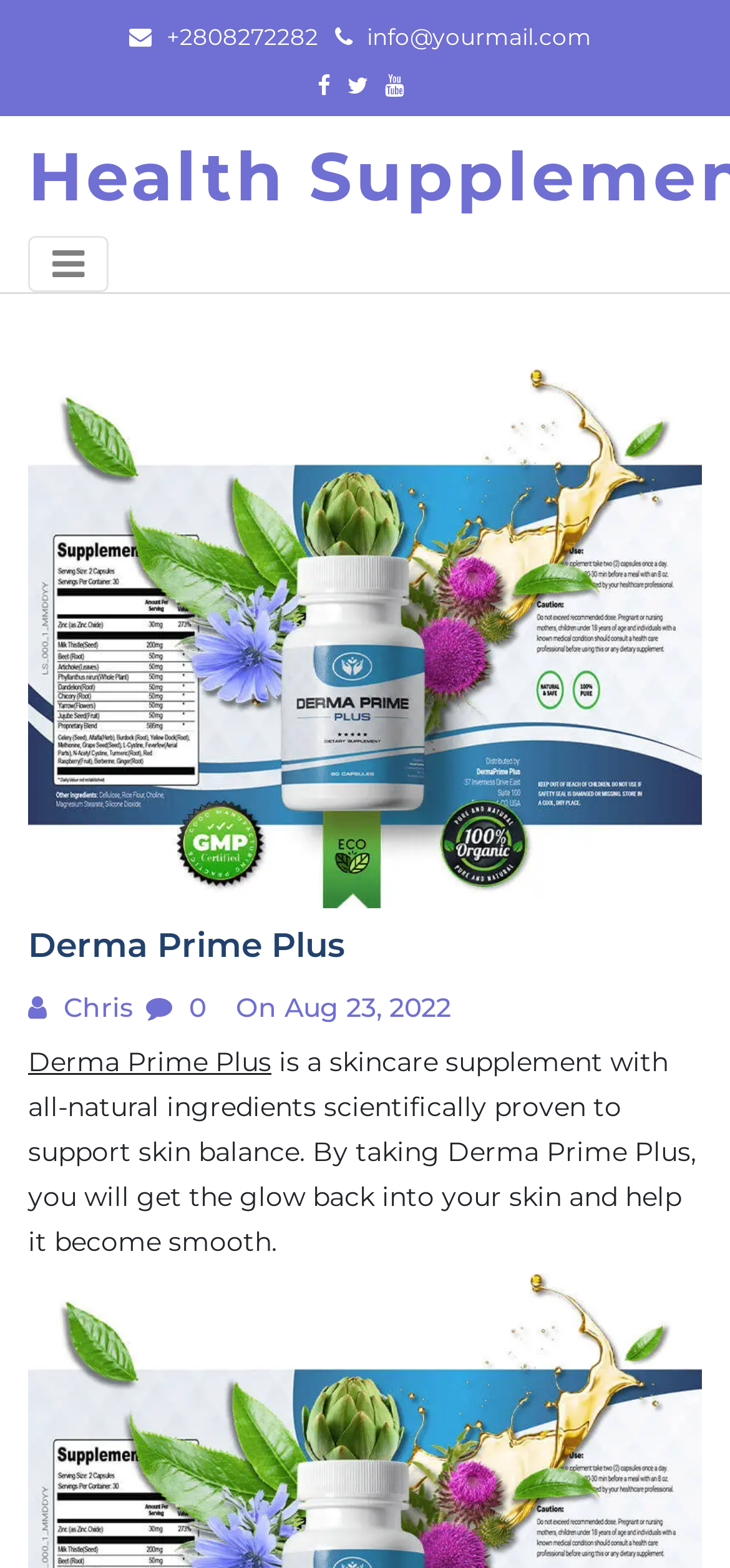Answer the question with a brief word or phrase:
What is the email address for contact?

info@yourmail.com